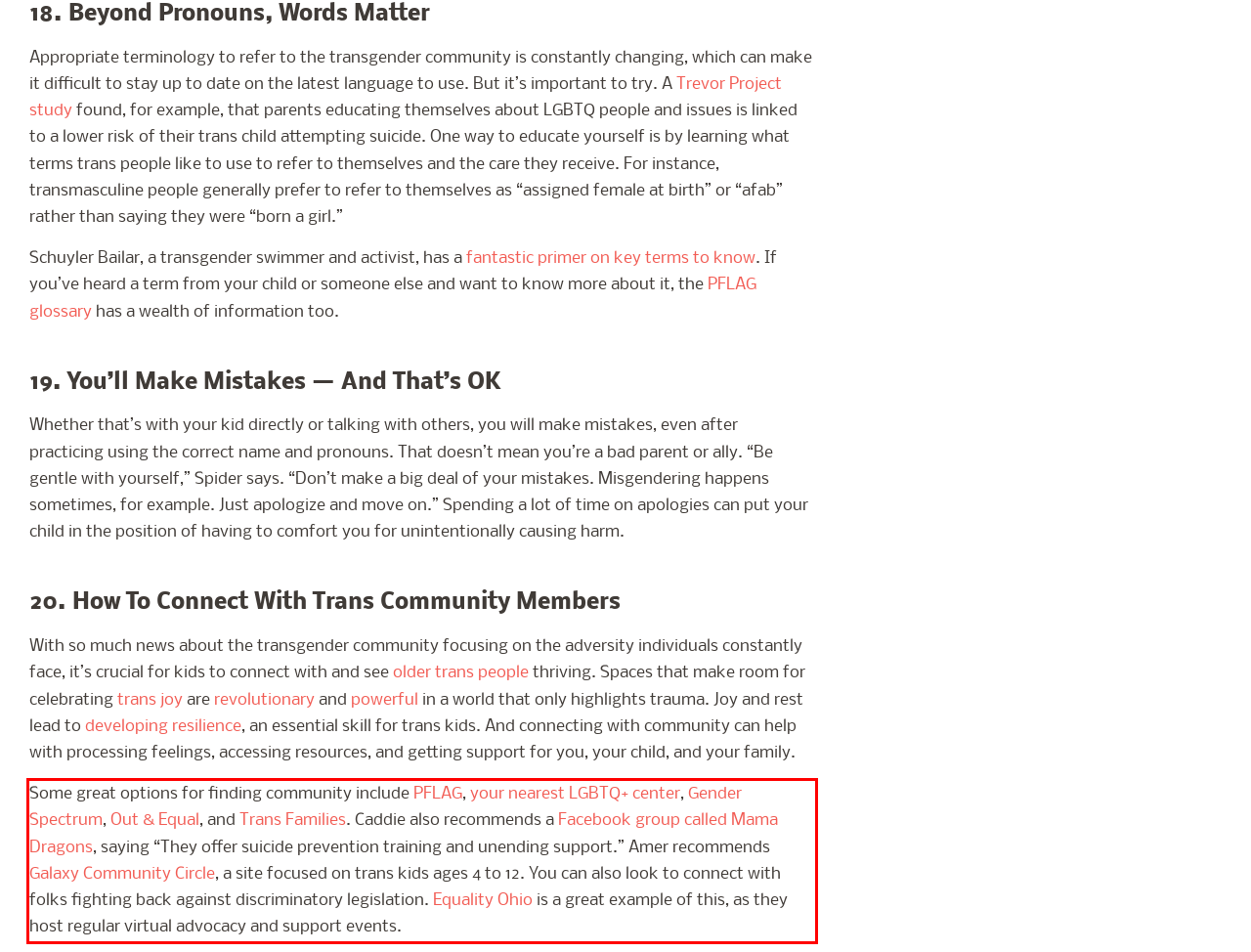Please perform OCR on the text within the red rectangle in the webpage screenshot and return the text content.

Some great options for finding community include PFLAG, your nearest LGBTQ+ center, Gender Spectrum, Out & Equal, and Trans Families. Caddie also recommends a Facebook group called Mama Dragons, saying “They offer suicide prevention training and unending support.” Amer recommends Galaxy Community Circle, a site focused on trans kids ages 4 to 12. You can also look to connect with folks fighting back against discriminatory legislation. Equality Ohio is a great example of this, as they host regular virtual advocacy and support events.